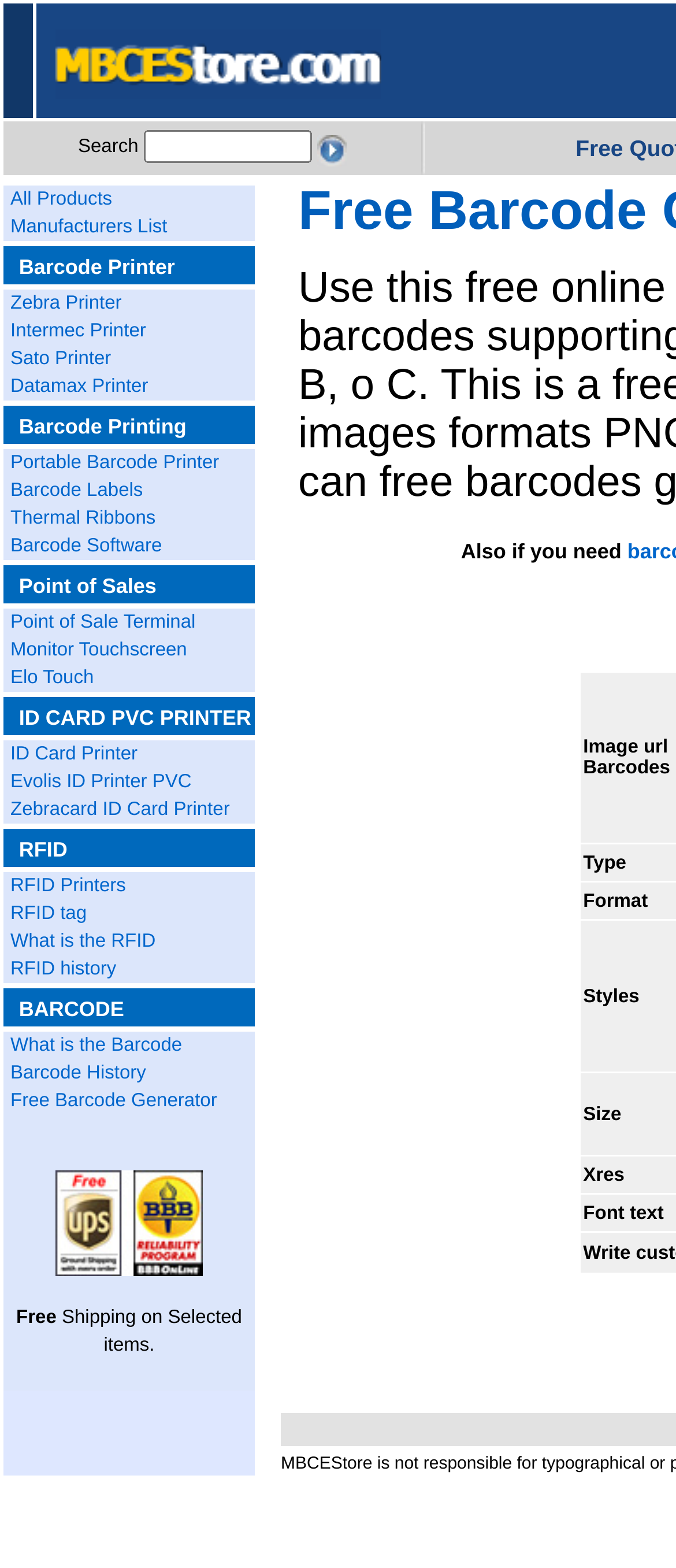Using the element description What is the Barcode, predict the bounding box coordinates for the UI element. Provide the coordinates in (top-left x, top-left y, bottom-right x, bottom-right y) format with values ranging from 0 to 1.

[0.015, 0.66, 0.269, 0.673]